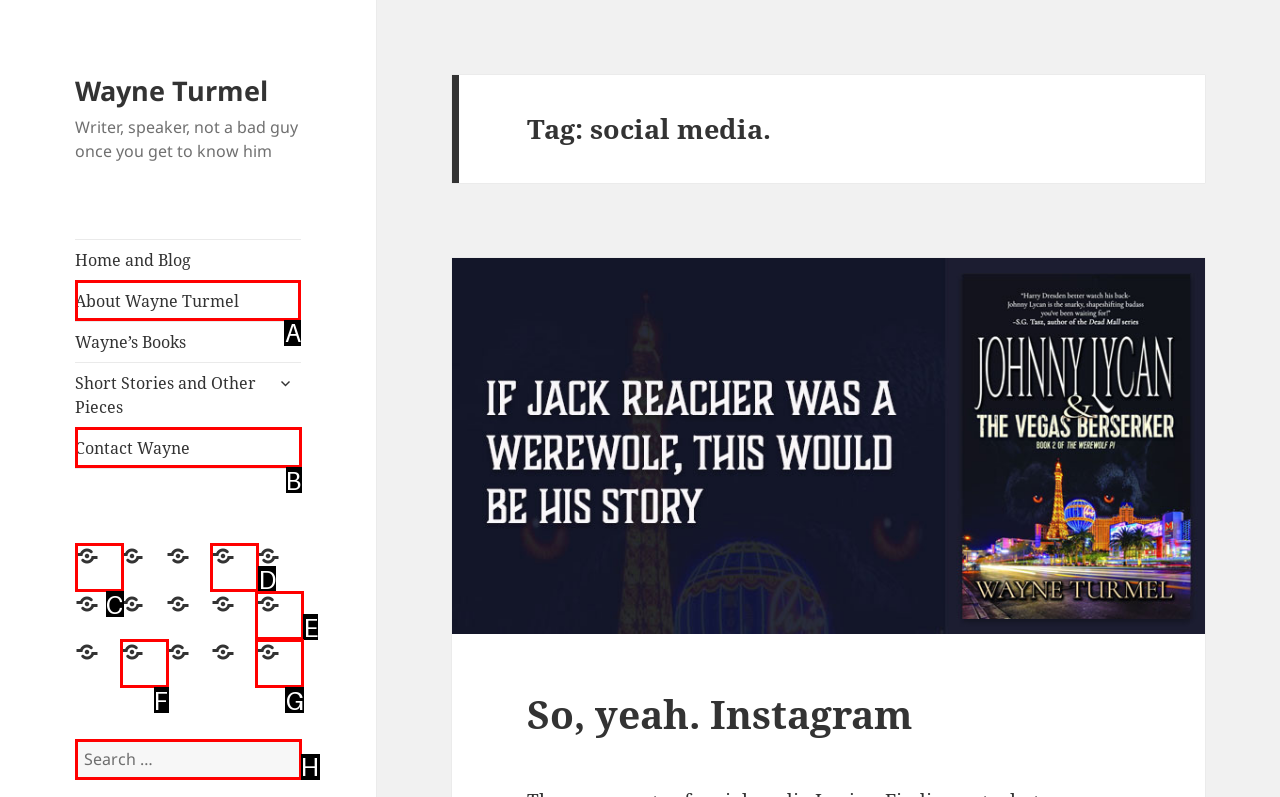Identify the HTML element I need to click to complete this task: Go to 'About Wayne Turmel' page Provide the option's letter from the available choices.

A